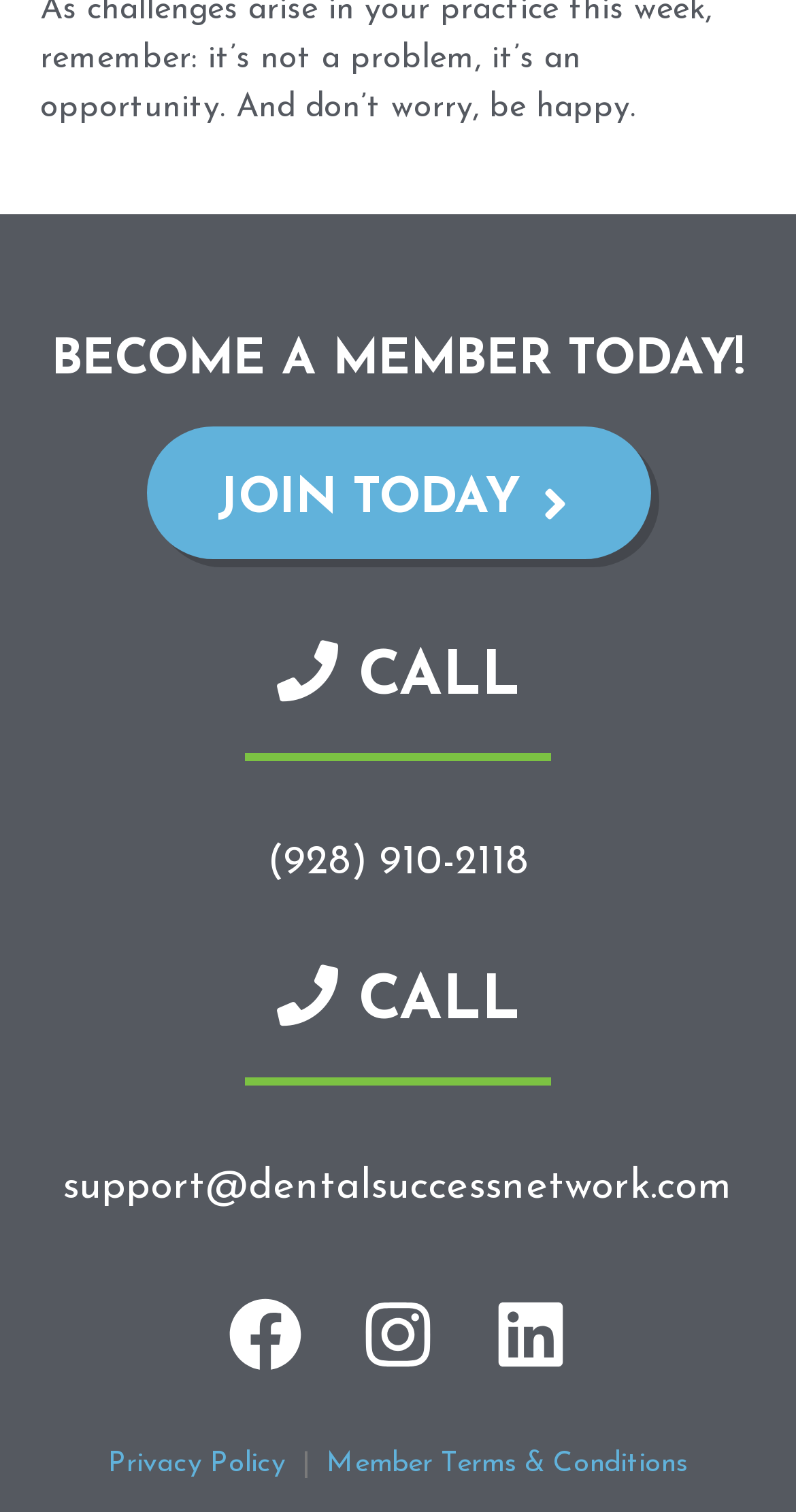Analyze the image and give a detailed response to the question:
What is the phone number to call?

The webpage displays a phone number '(928) 910-2118' with a 'CALL' icon, suggesting that users can call this number for inquiries or support.